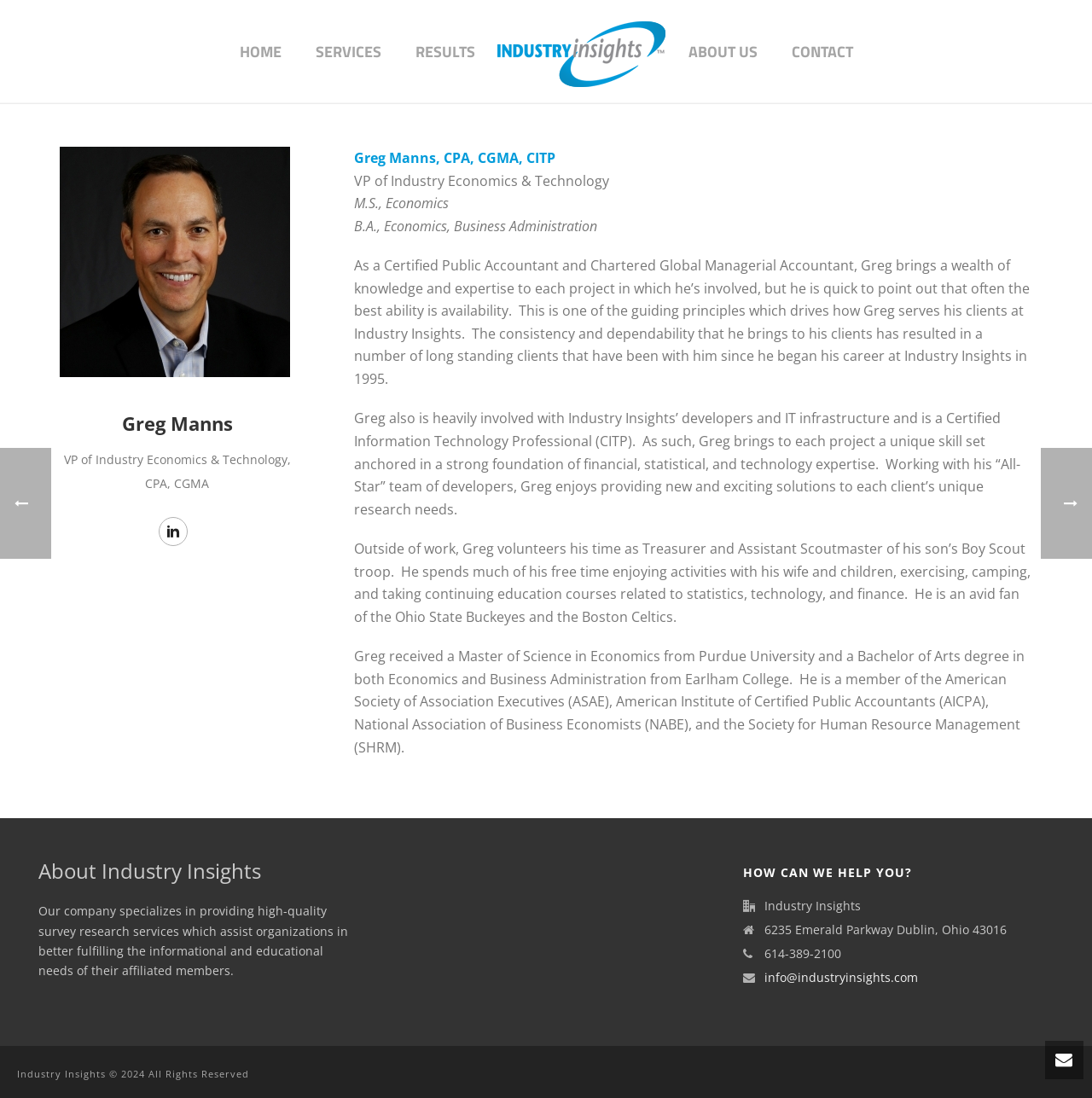Please provide the bounding box coordinates in the format (top-left x, top-left y, bottom-right x, bottom-right y). Remember, all values are floating point numbers between 0 and 1. What is the bounding box coordinate of the region described as: title="Greg Manns On Linked In"

[0.145, 0.471, 0.172, 0.497]